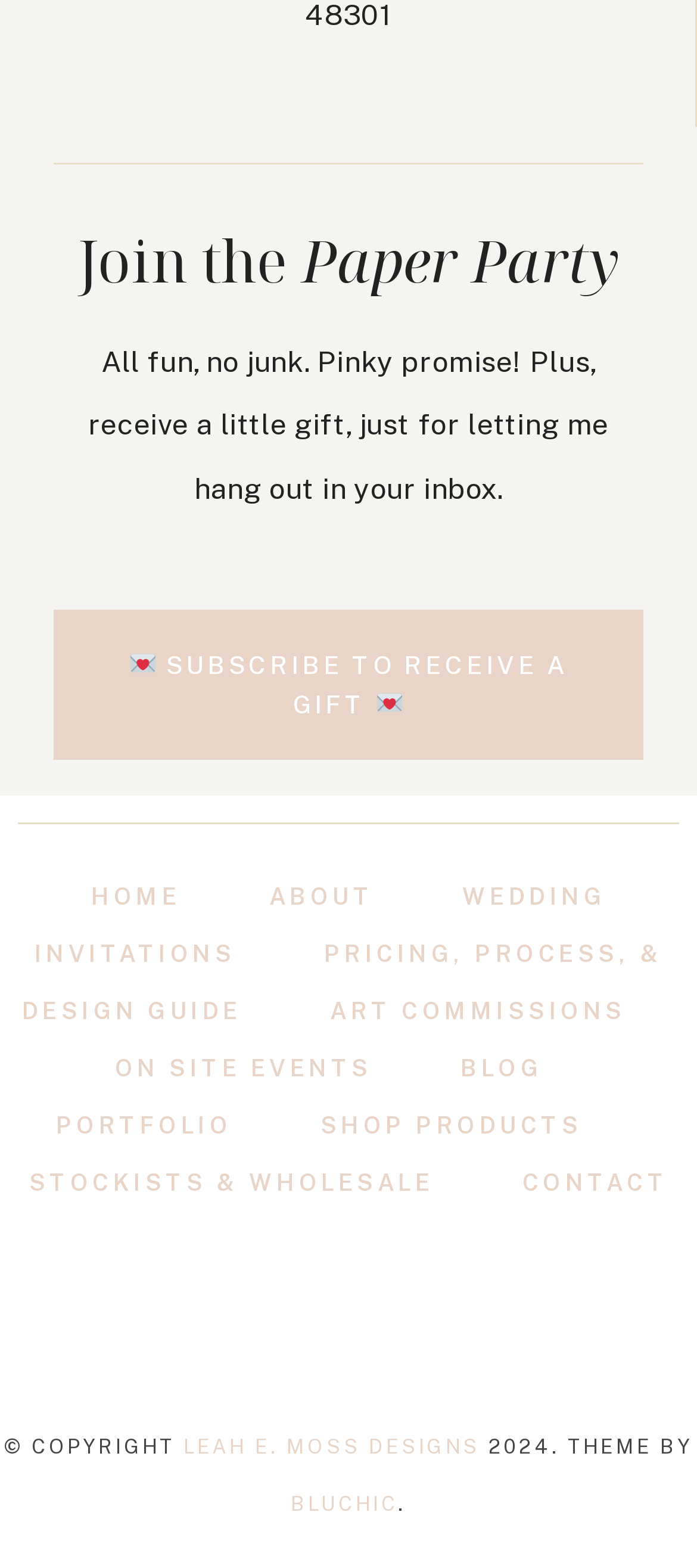Locate the bounding box coordinates of the area that needs to be clicked to fulfill the following instruction: "Subscribe to receive a gift". The coordinates should be in the format of four float numbers between 0 and 1, namely [left, top, right, bottom].

[0.077, 0.388, 0.923, 0.485]